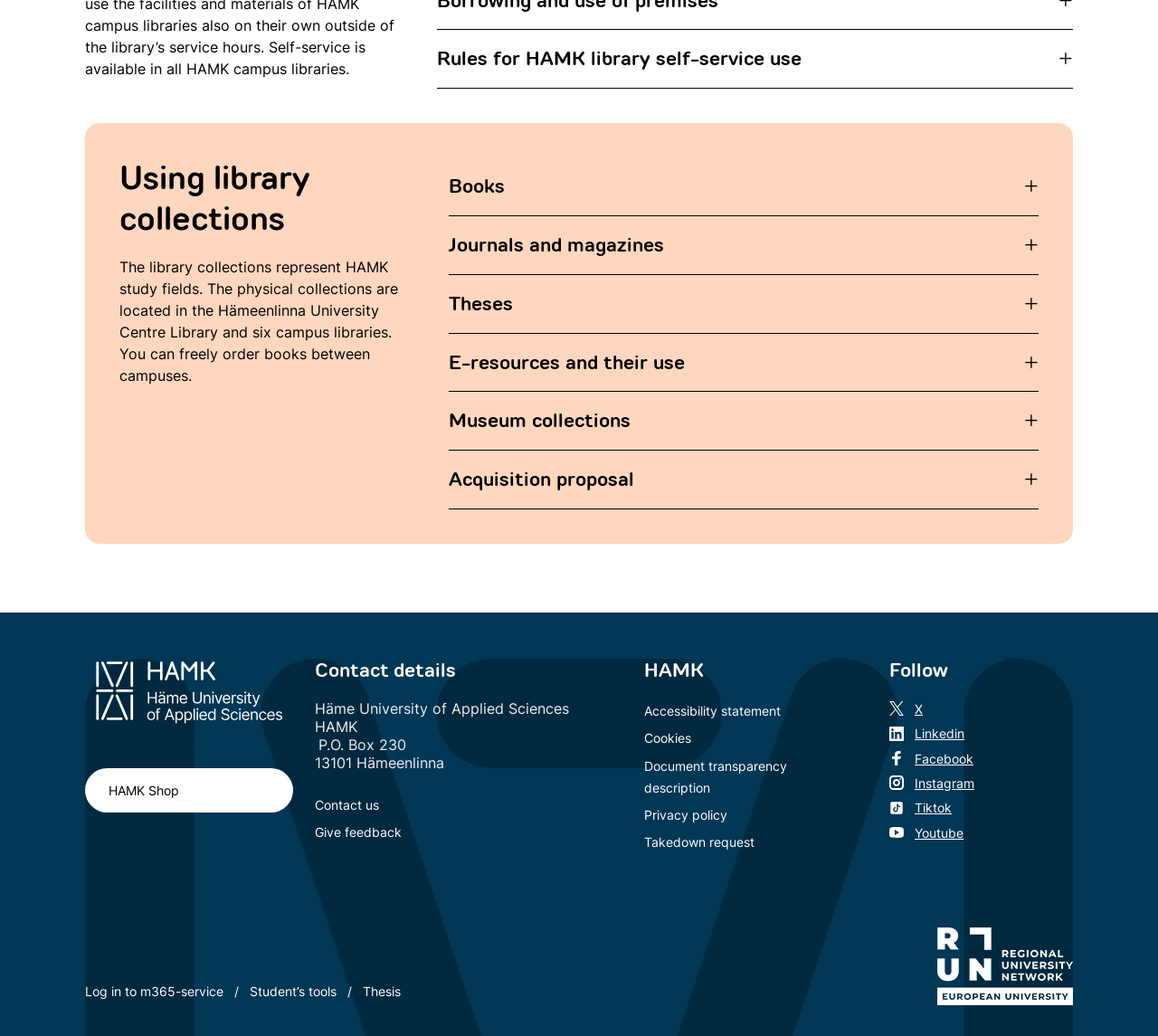Identify the bounding box coordinates of the section that should be clicked to achieve the task described: "Visit HAMK Shop".

[0.074, 0.742, 0.253, 0.785]